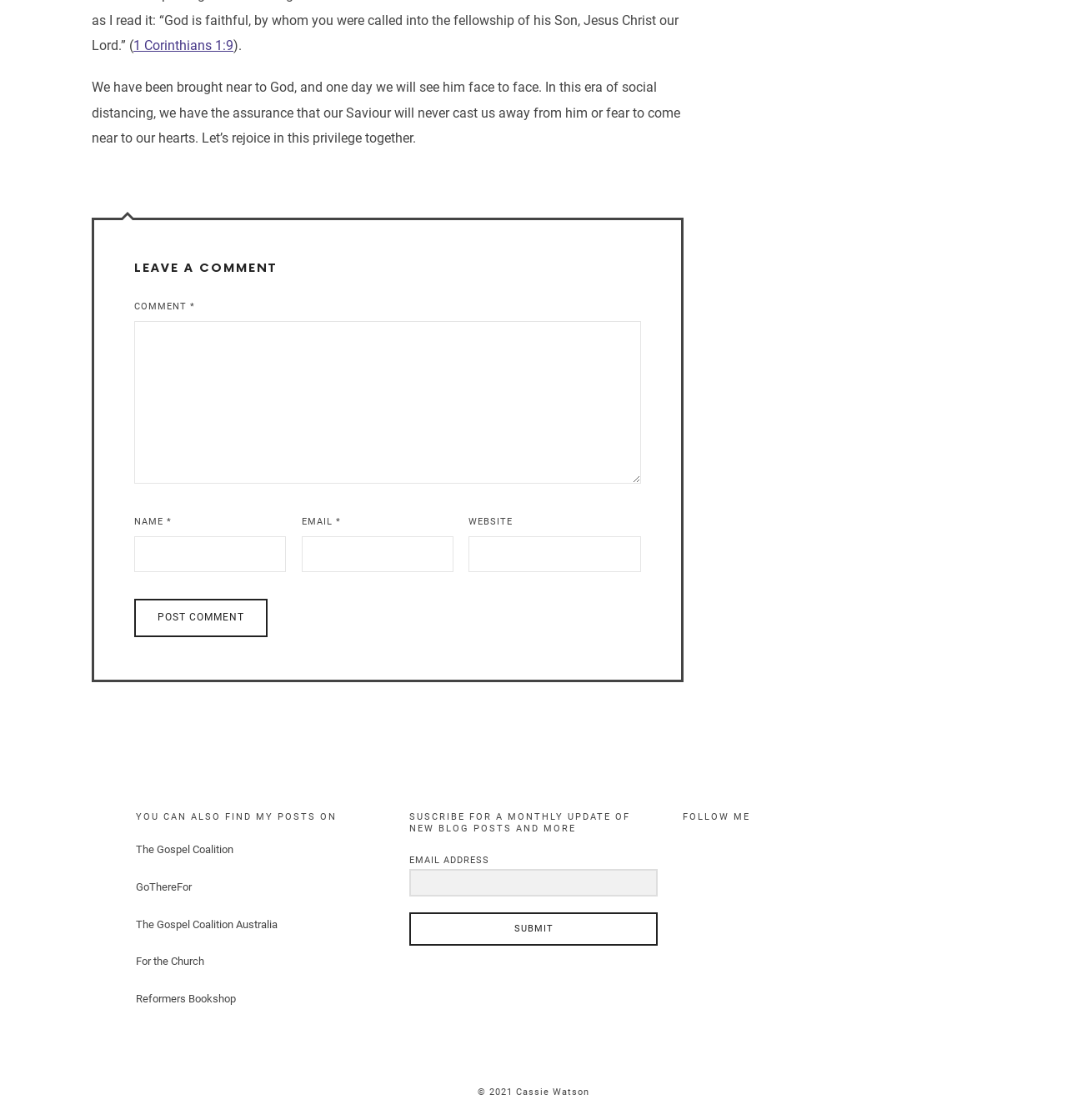Using the element description: "Home", determine the bounding box coordinates for the specified UI element. The coordinates should be four float numbers between 0 and 1, [left, top, right, bottom].

None